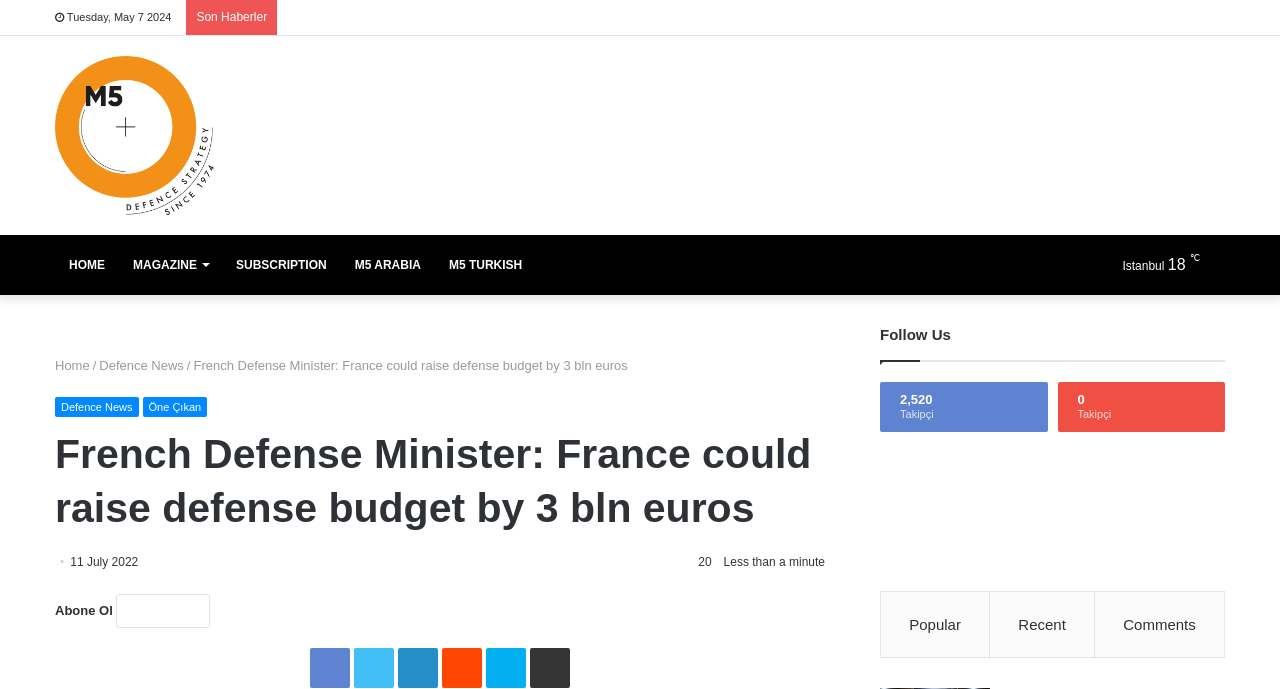Give a one-word or one-phrase response to the question:
What is the date of the article?

11 July 2022